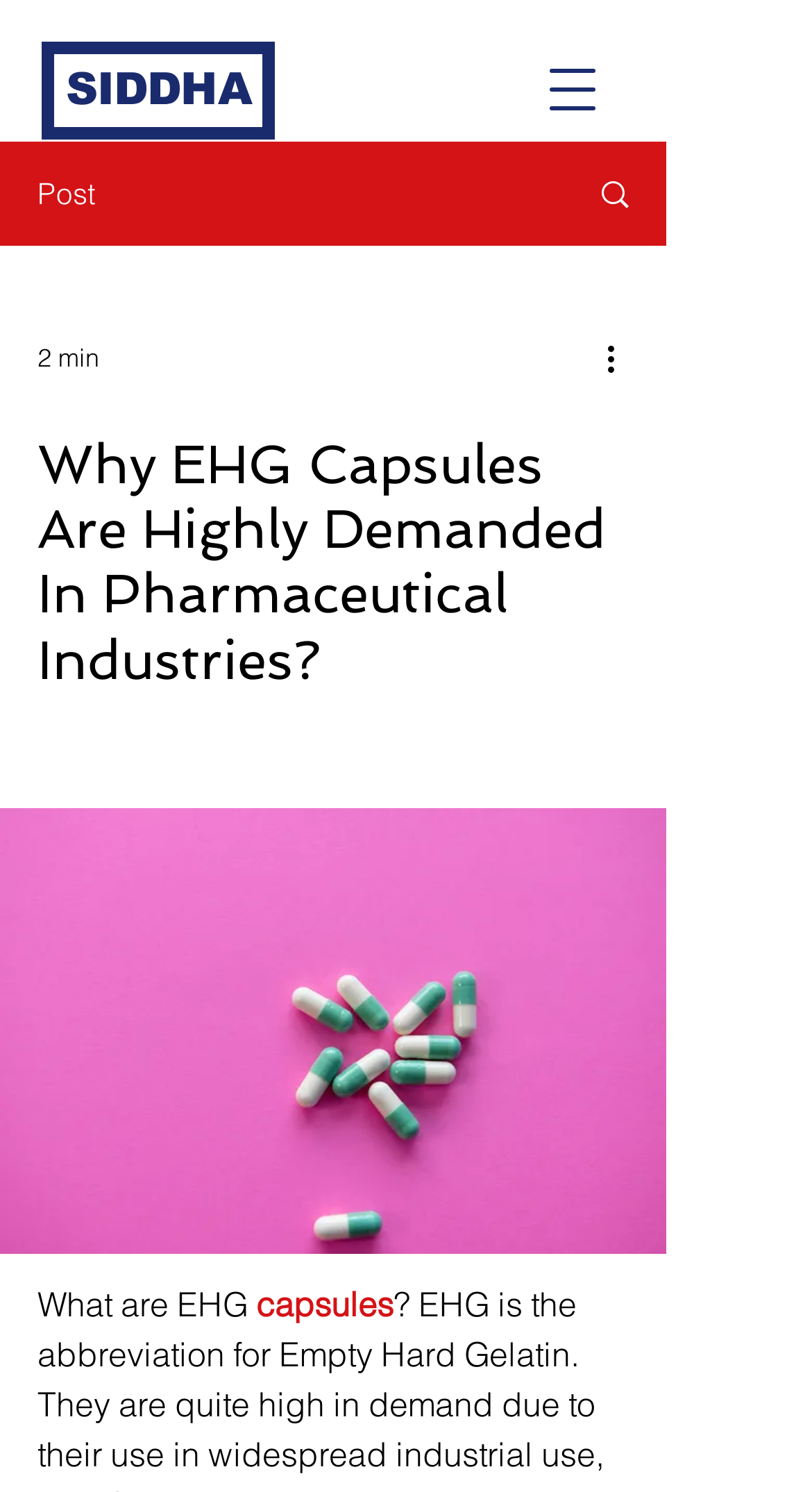Locate the bounding box of the UI element described by: "parent_node: SIDDHA aria-label="Open navigation menu"" in the given webpage screenshot.

[0.641, 0.025, 0.769, 0.095]